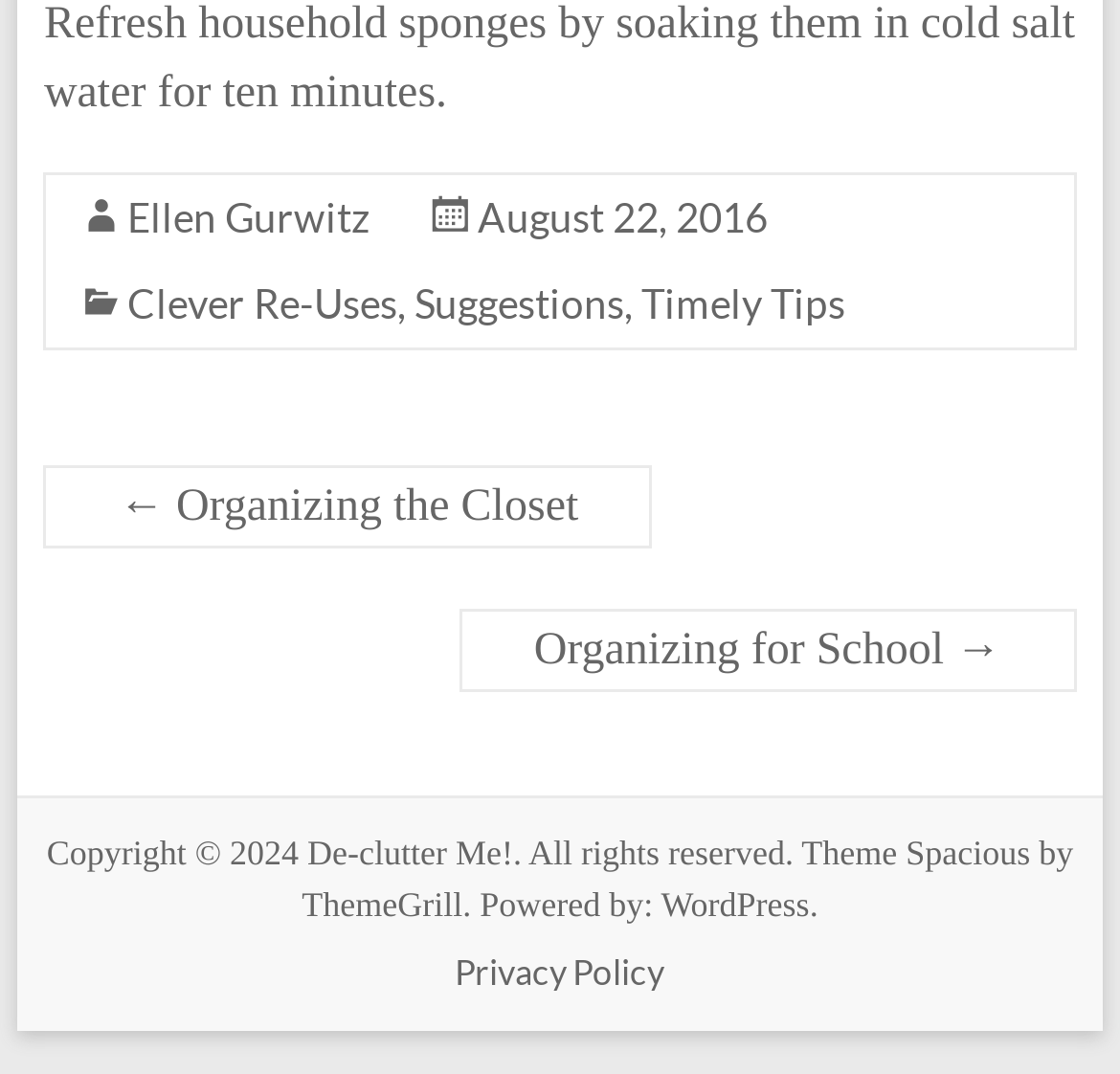Locate the bounding box coordinates of the region to be clicked to comply with the following instruction: "Check the website's privacy policy". The coordinates must be four float numbers between 0 and 1, in the form [left, top, right, bottom].

[0.394, 0.873, 0.606, 0.926]